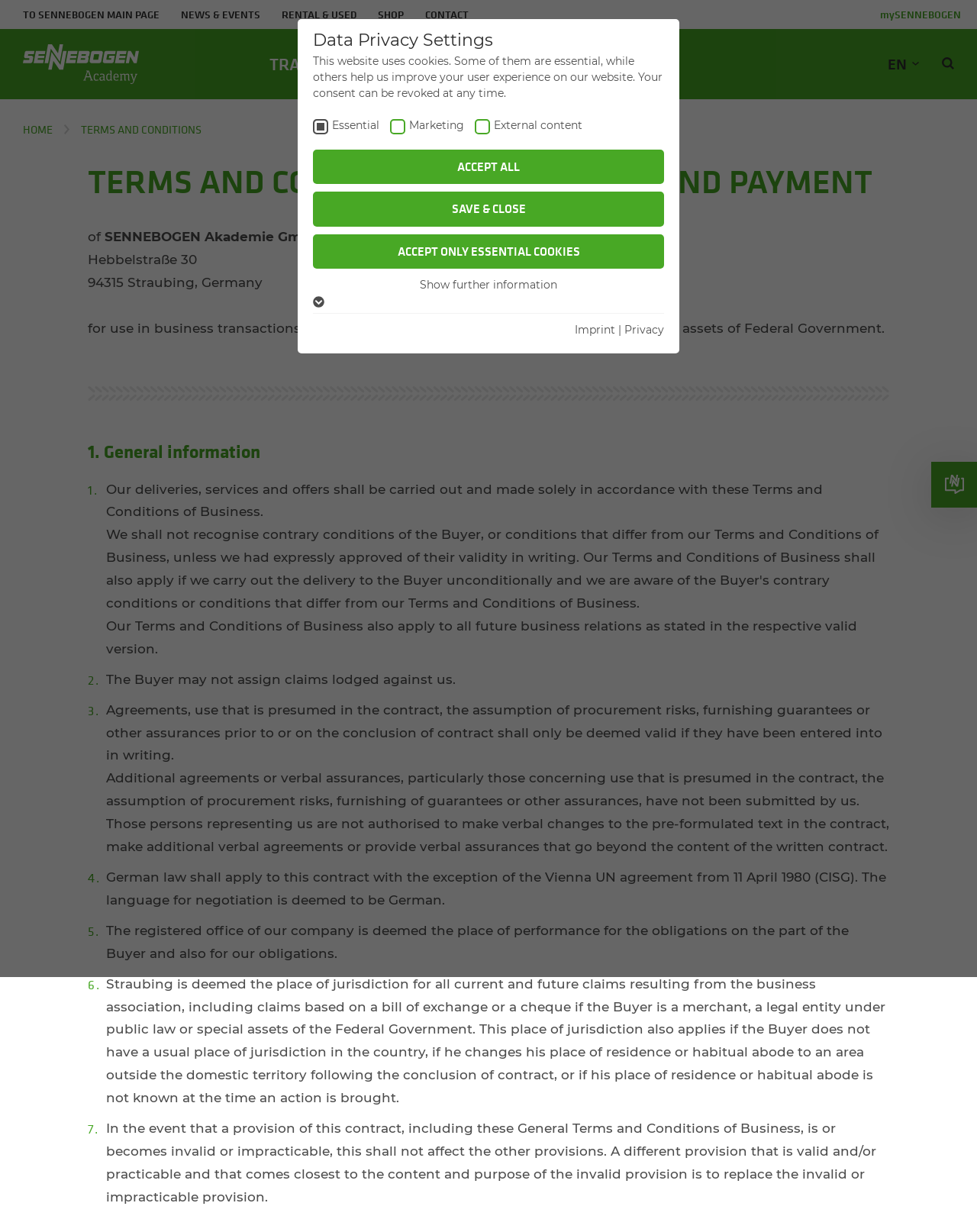Answer briefly with one word or phrase:
What is the address of the company?

Hebbelstraße 30, 94315 Straubing, Germany